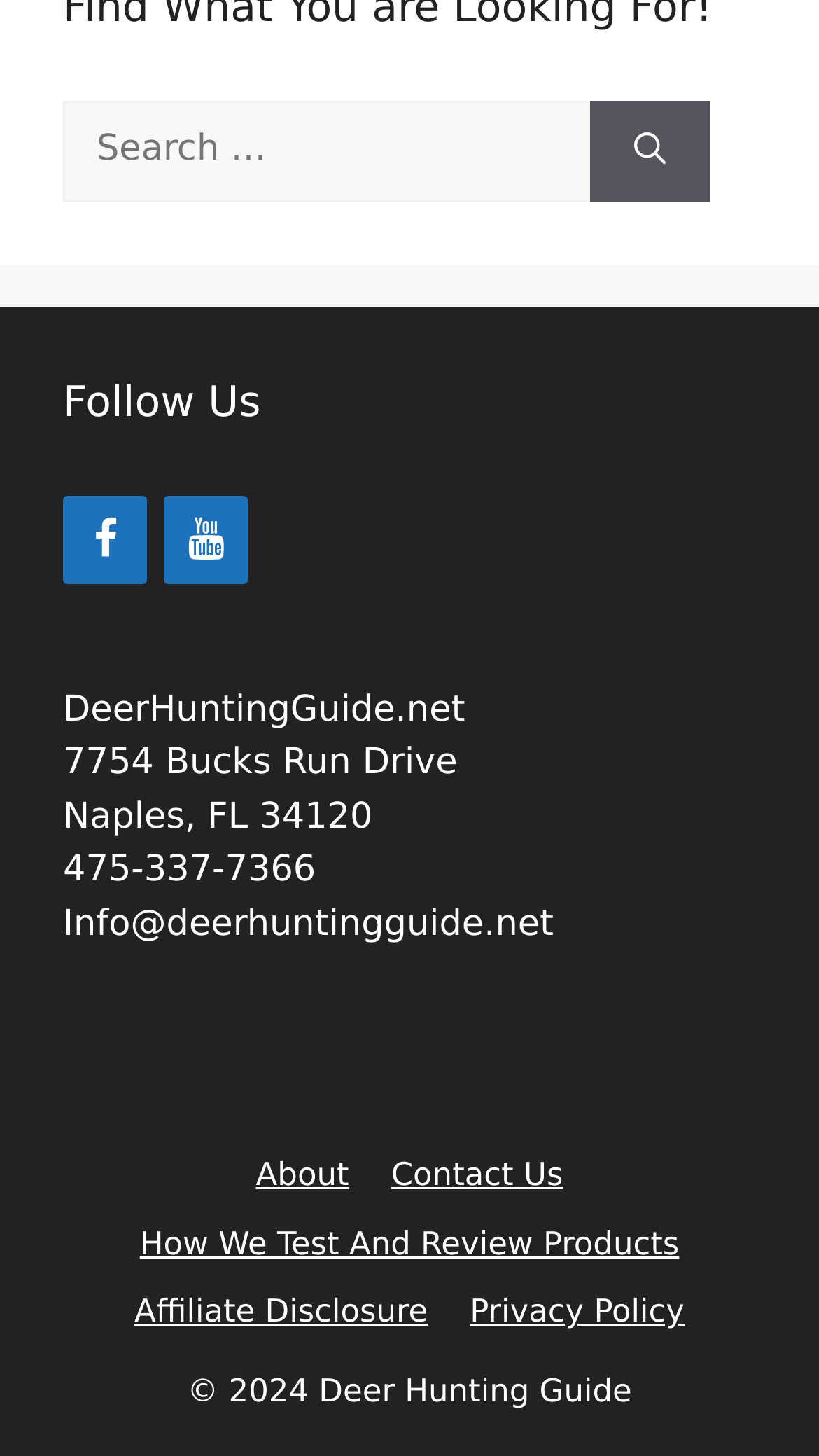Provide a single word or phrase answer to the question: 
What is the website's email address?

Info@deerhuntingguide.net